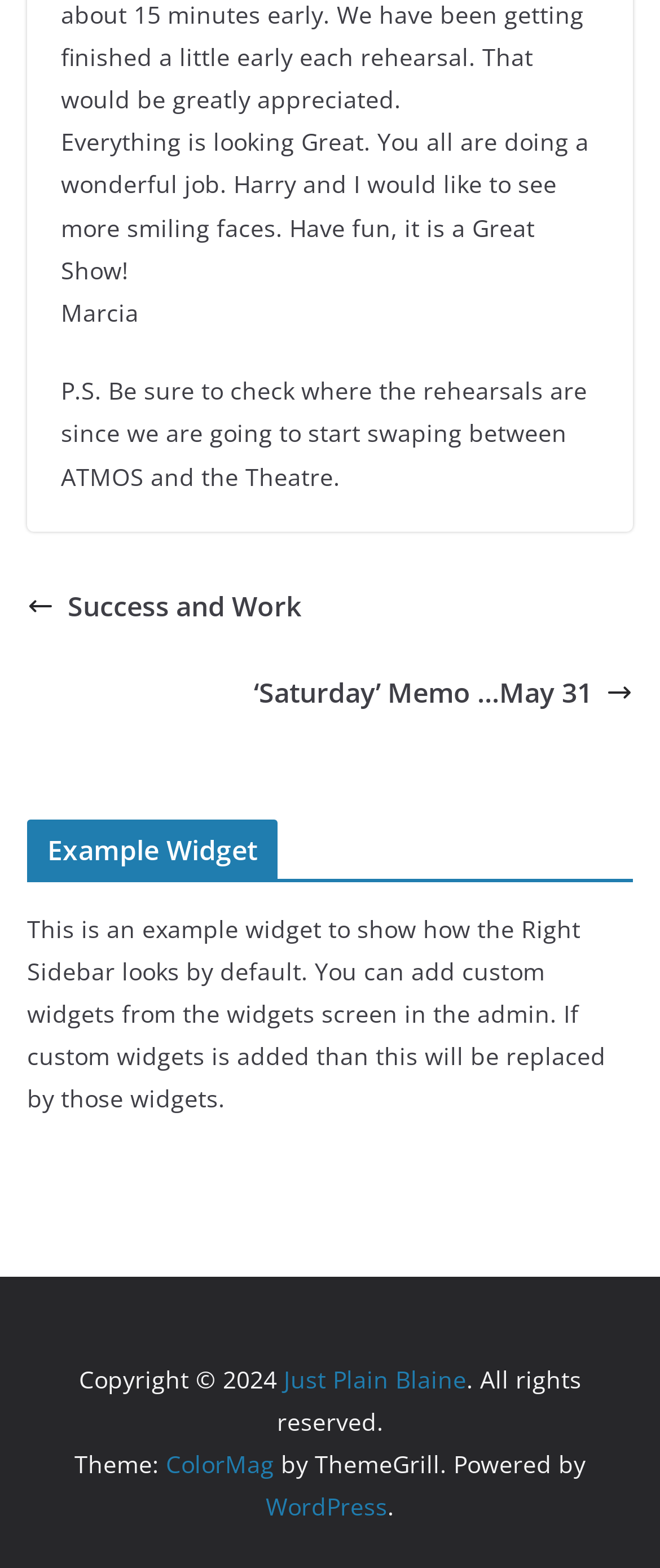What is the purpose of the 'Example Widget'?
Provide a detailed answer to the question, using the image to inform your response.

The 'Example Widget' is described as 'an example widget to show how the Right Sidebar looks by default.' This suggests that its purpose is to demonstrate the appearance of the Right Sidebar.